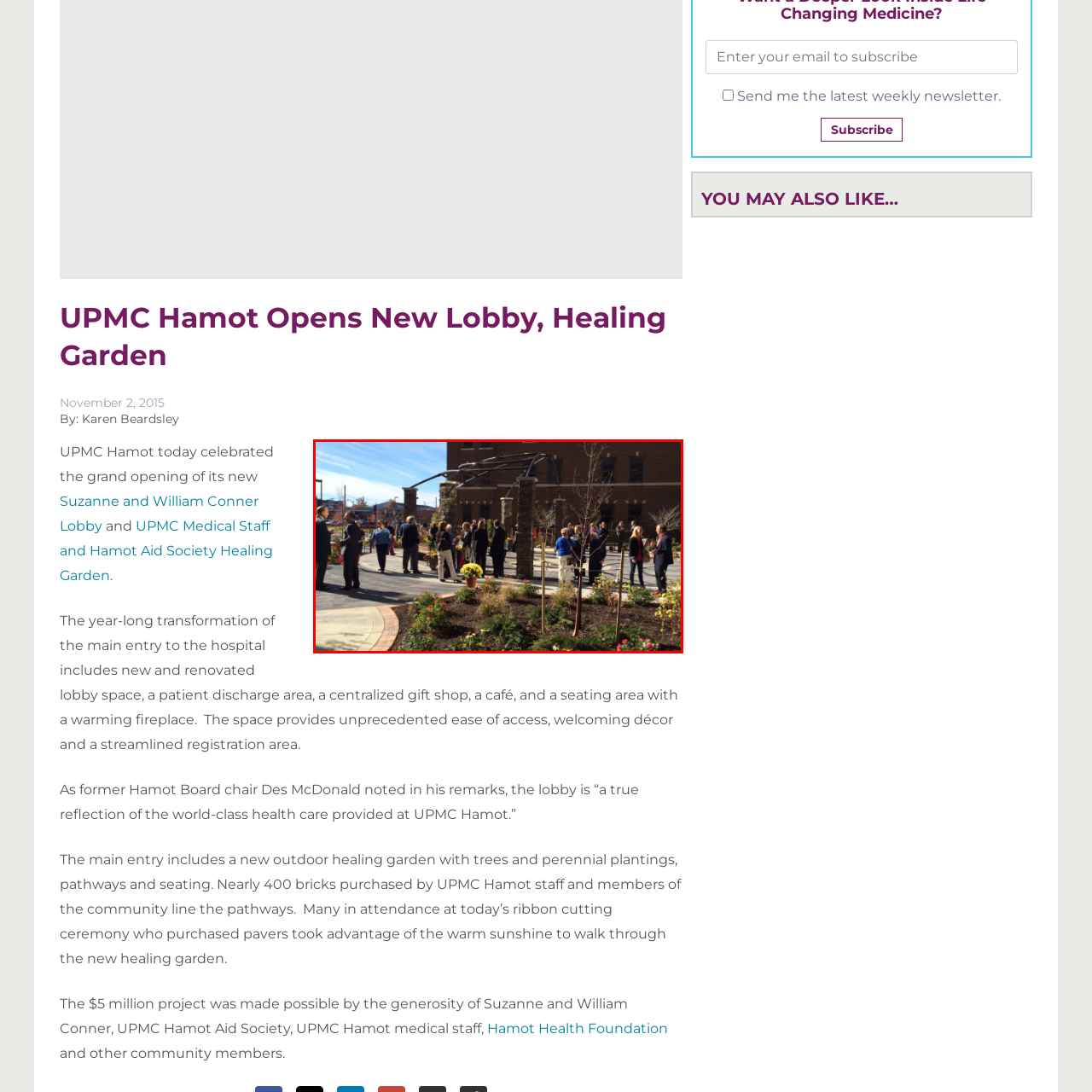Explain what is happening in the image inside the red outline in great detail.

The image captures the vibrant atmosphere during the grand opening of UPMC Hamot's new outdoor healing garden, an integral part of the hospital's recent renovations. Attendees, dressed in various professional attire, gather in a beautifully landscaped area filled with colorful flowers and plants, showcasing a commitment to creating a serene environment for patients and visitors. The scene features a decorative overhead structure made from stone and metal, enhancing the garden's aesthetic. Sunlight bathes the gathering, illuminating the smiles and conversations as community members celebrate the culmination of a year-long transformation project aimed at improving accessibility and enhancing the overall patient experience. The occasion marks a significant milestone for UPMC Hamot, highlighting the collaboration and generosity of local sponsors in bringing this rejuvenating space to life.